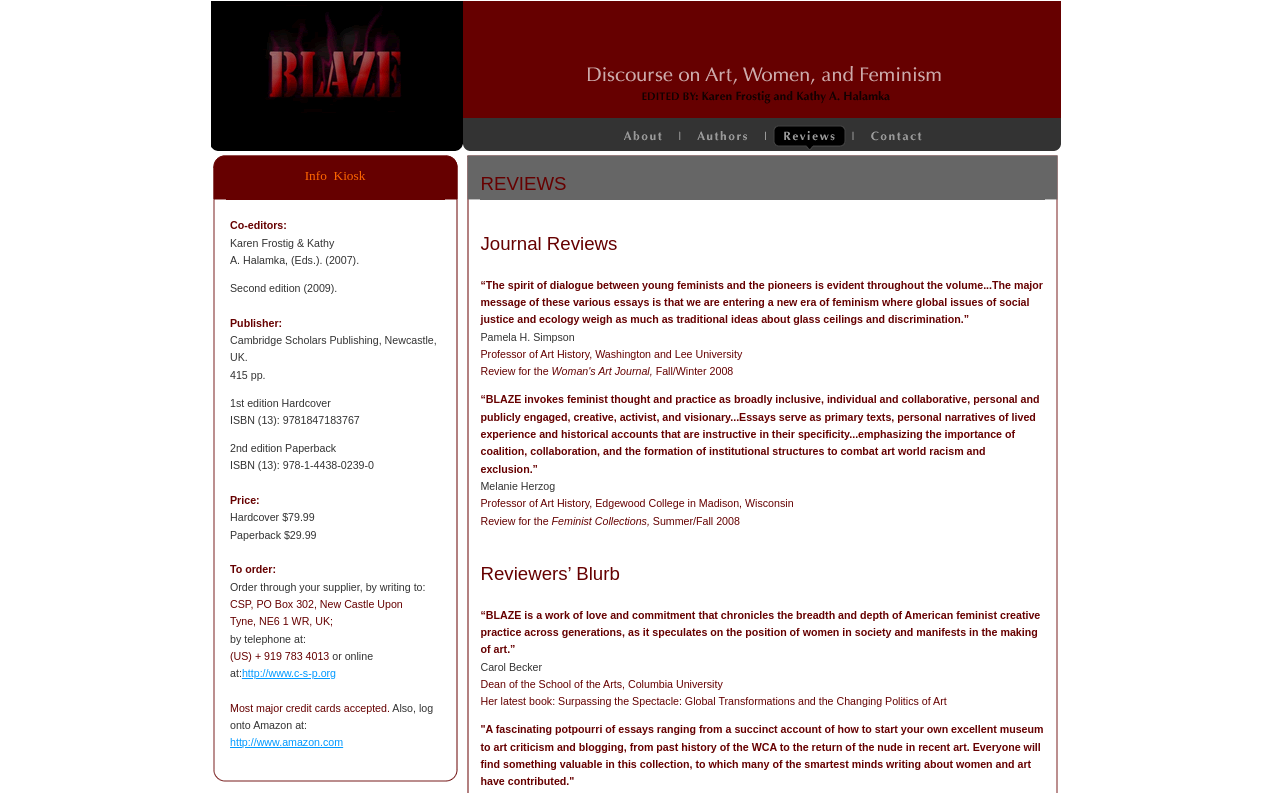What is the price of the paperback?
Look at the image and answer the question with a single word or phrase.

$29.99